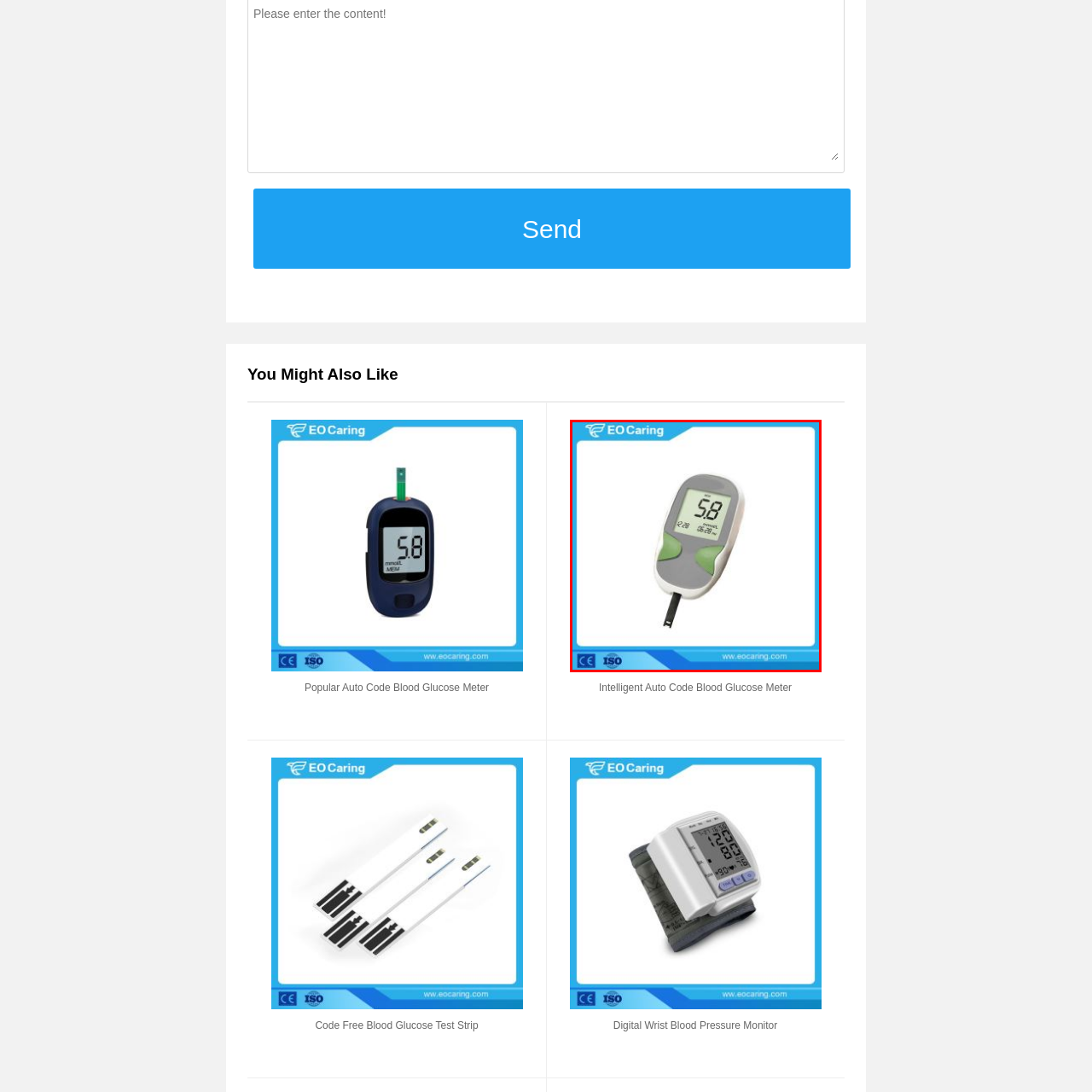Identify the subject within the red bounding box and respond to the following question in a single word or phrase:
What is the purpose of the device?

Blood glucose monitoring